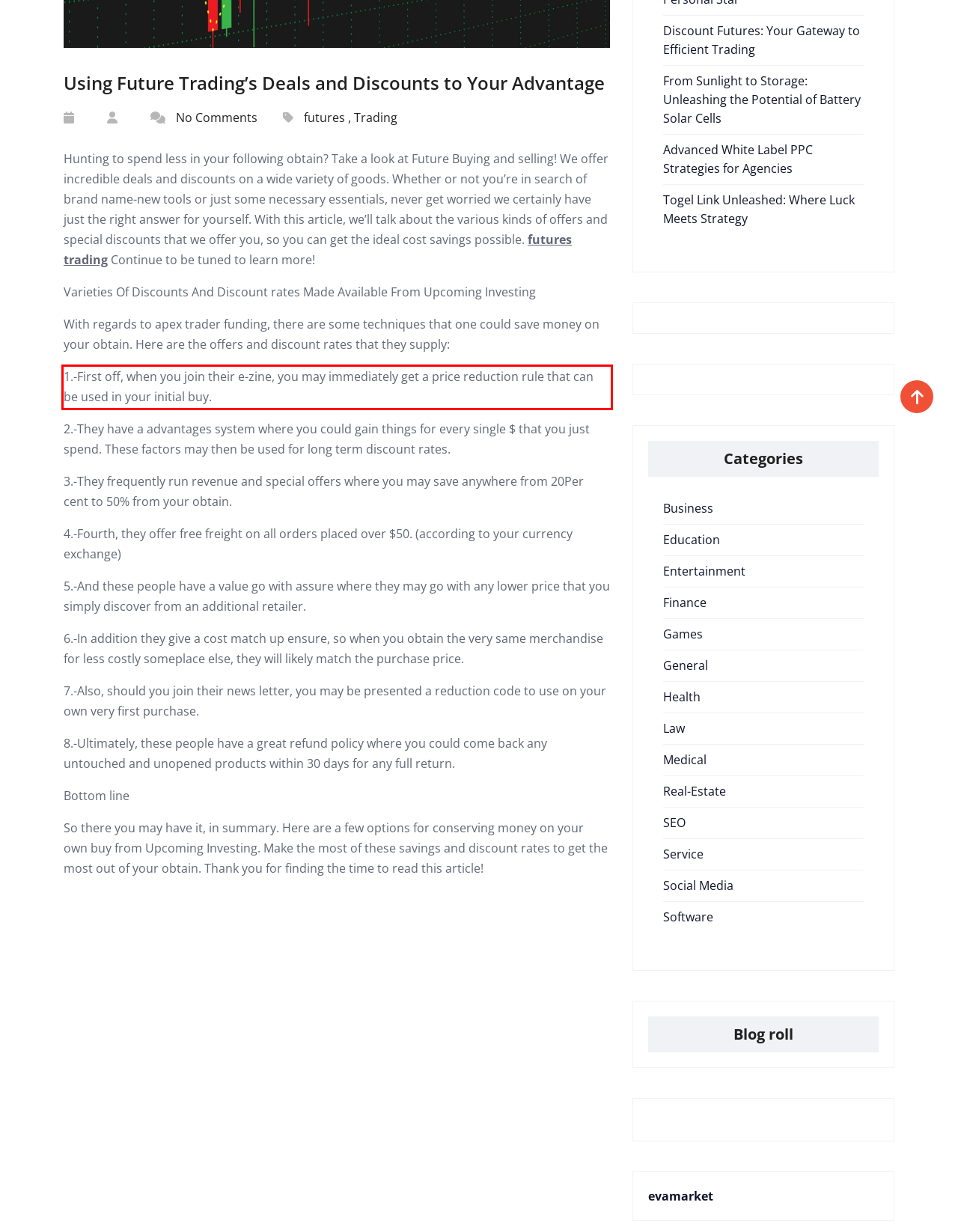Identify and extract the text within the red rectangle in the screenshot of the webpage.

1.-First off, when you join their e-zine, you may immediately get a price reduction rule that can be used in your initial buy.